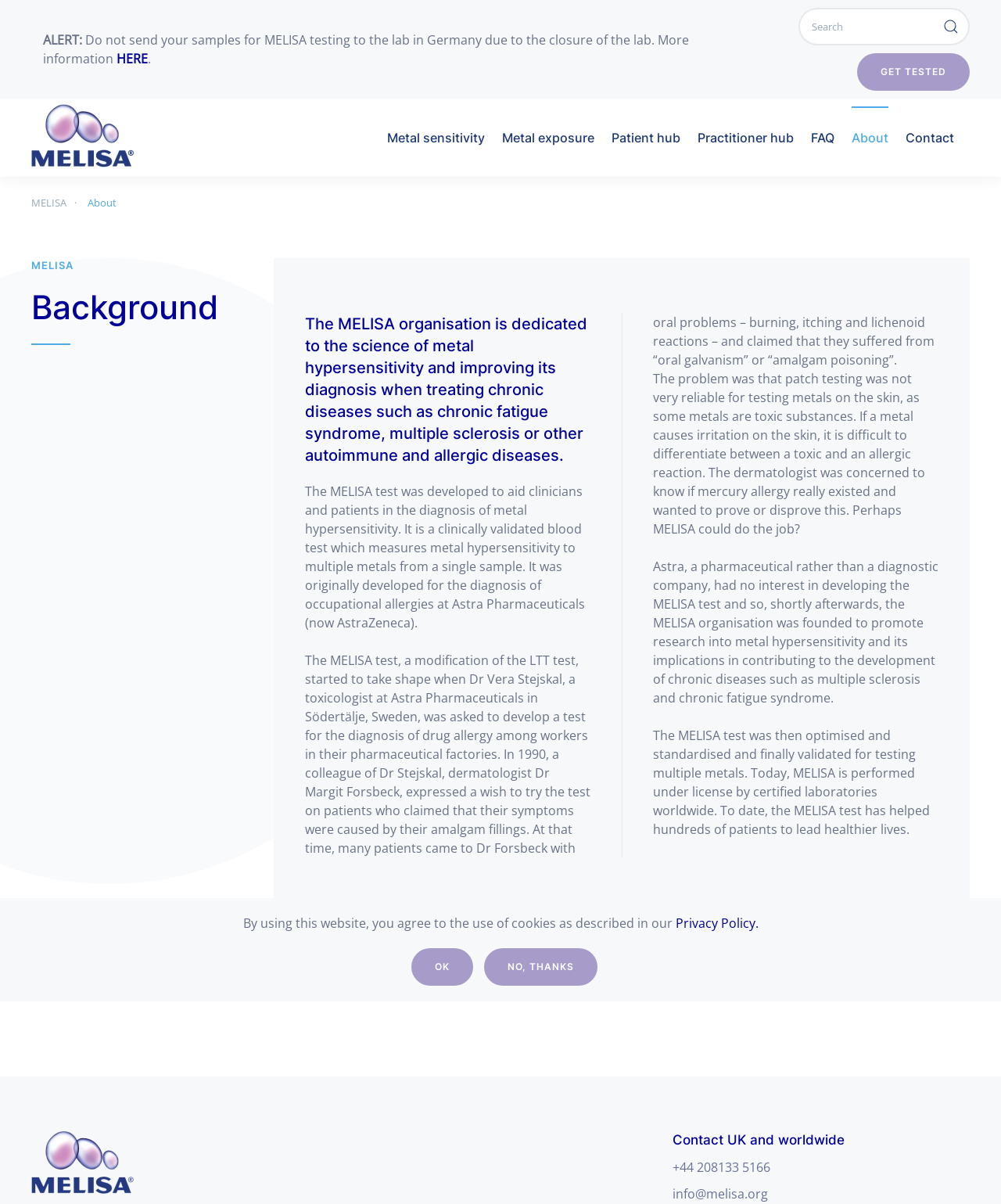Please find the bounding box coordinates of the section that needs to be clicked to achieve this instruction: "Get tested".

[0.856, 0.044, 0.969, 0.075]